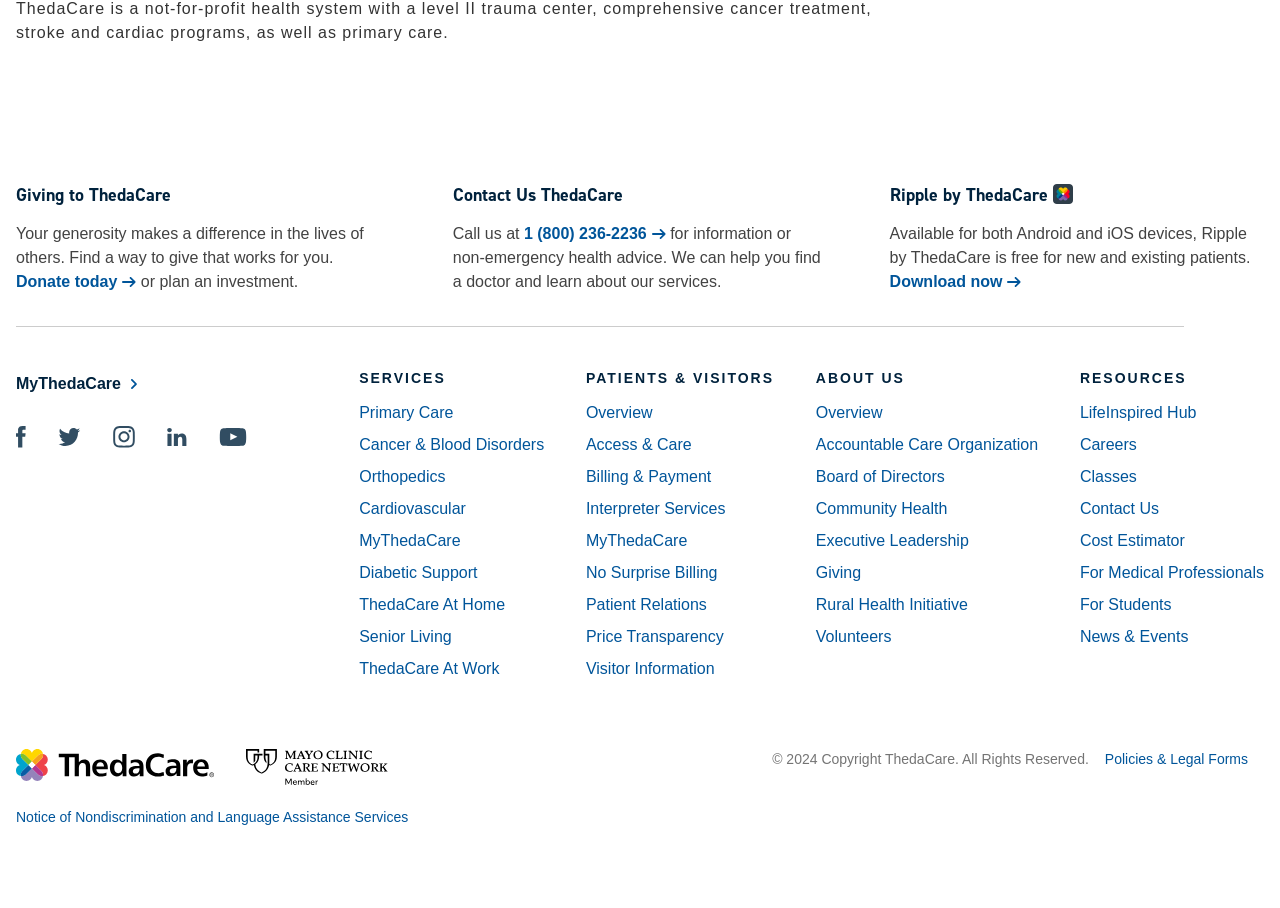Can you find the bounding box coordinates of the area I should click to execute the following instruction: "Call us at"?

[0.354, 0.248, 0.409, 0.267]